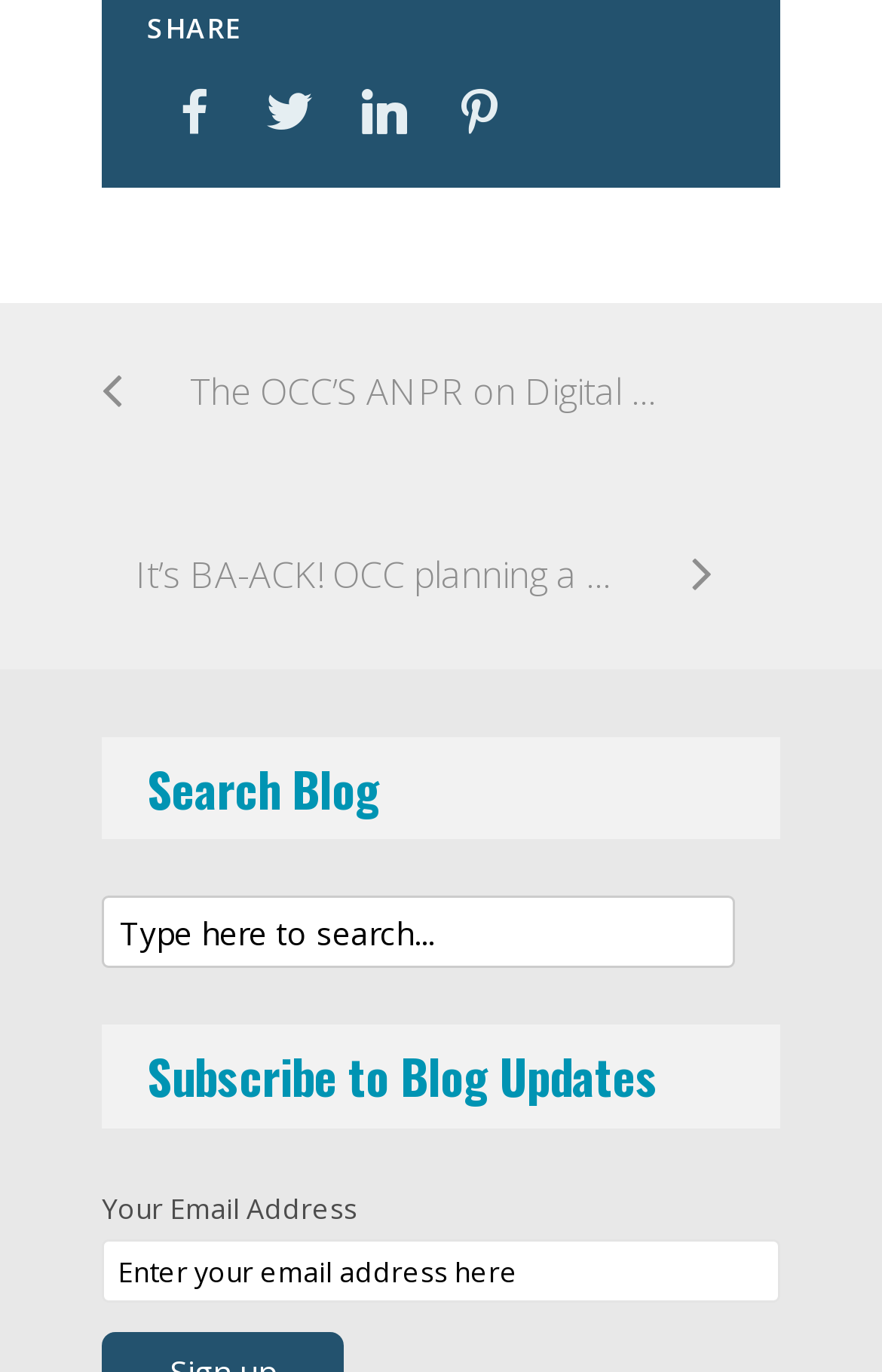Identify the bounding box coordinates of the clickable region required to complete the instruction: "Subscribe to blog updates". The coordinates should be given as four float numbers within the range of 0 and 1, i.e., [left, top, right, bottom].

[0.115, 0.747, 0.885, 0.822]